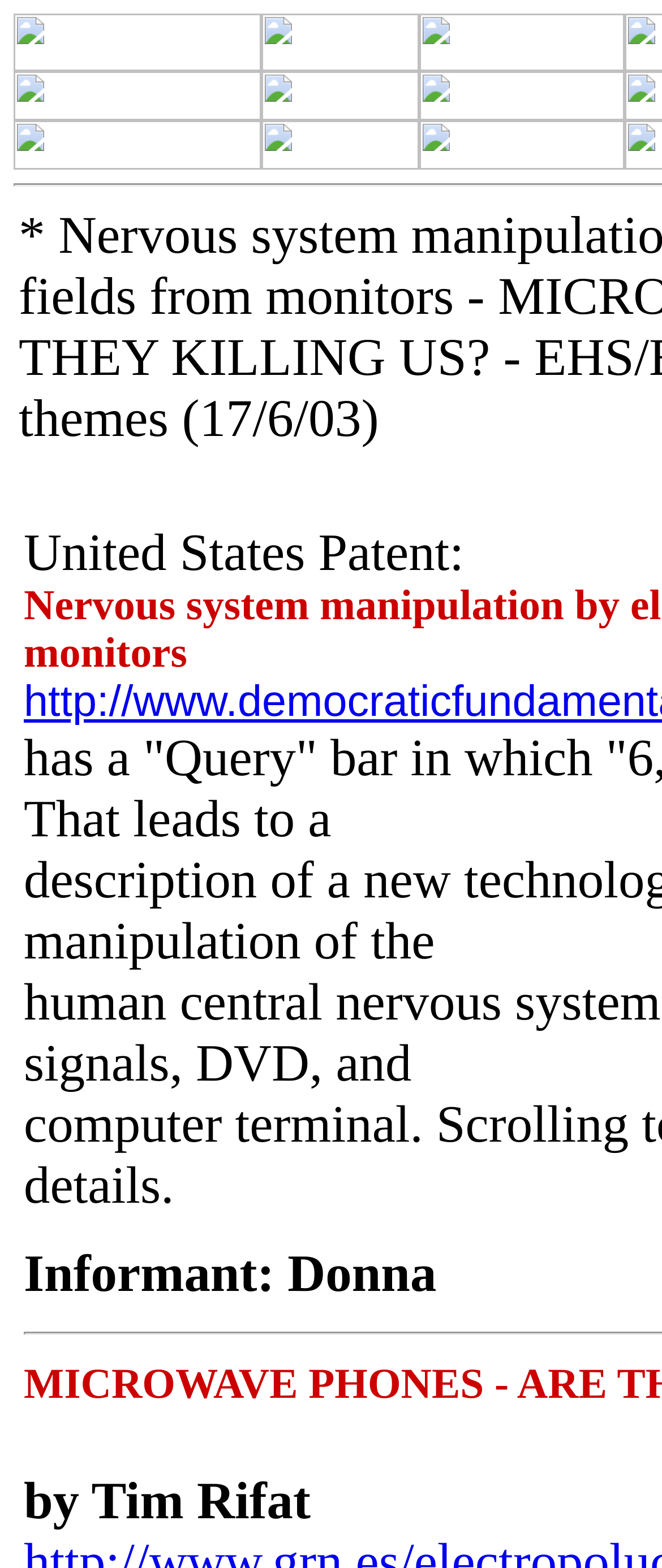Respond with a single word or phrase:
What is the layout structure of the webpage?

Table-like